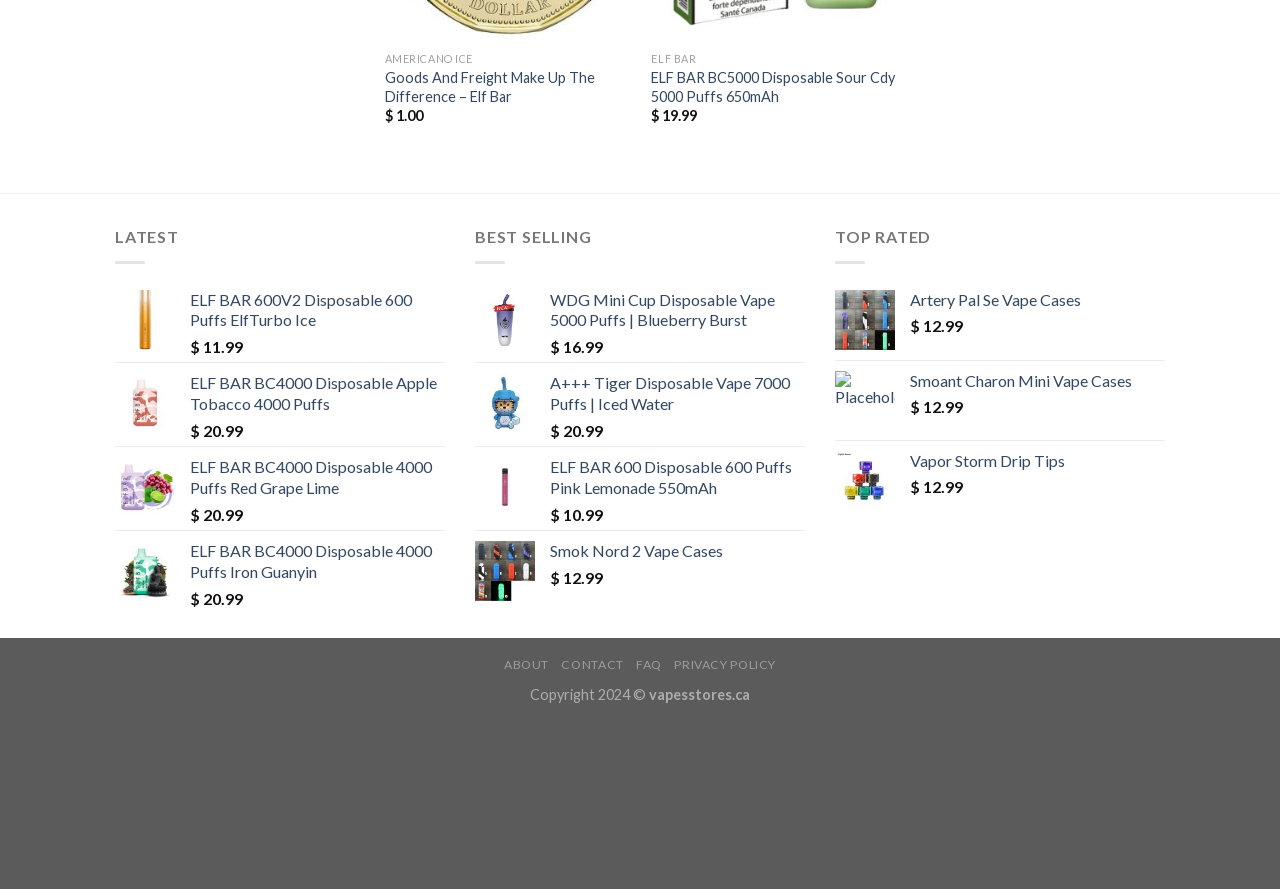Given the description About, predict the bounding box coordinates of the UI element. Ensure the coordinates are in the format (top-left x, top-left y, bottom-right x, bottom-right y) and all values are between 0 and 1.

[0.394, 0.739, 0.429, 0.756]